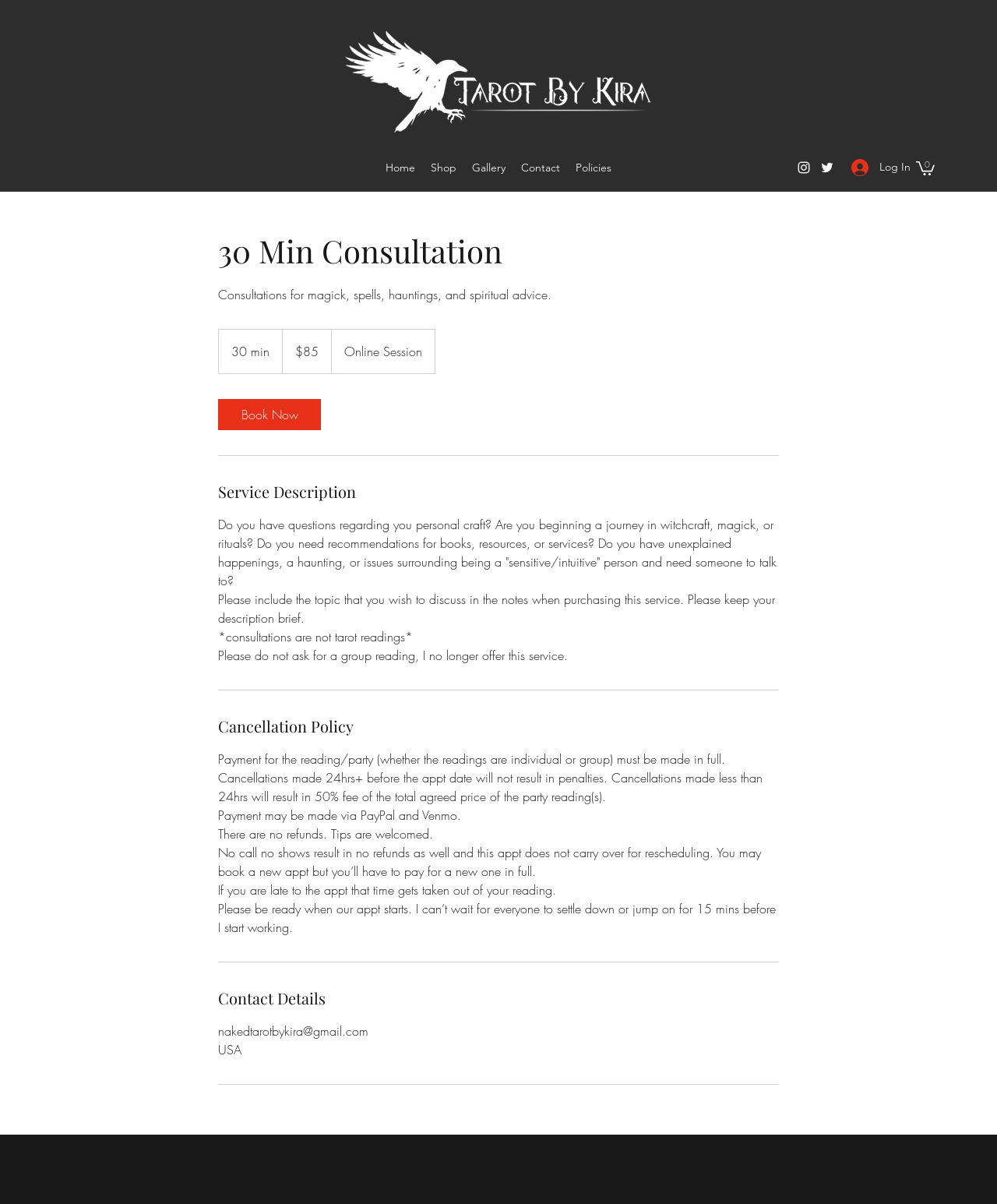Locate the bounding box of the UI element defined by this description: "AI Academy". The coordinates should be given as four float numbers between 0 and 1, formatted as [left, top, right, bottom].

None